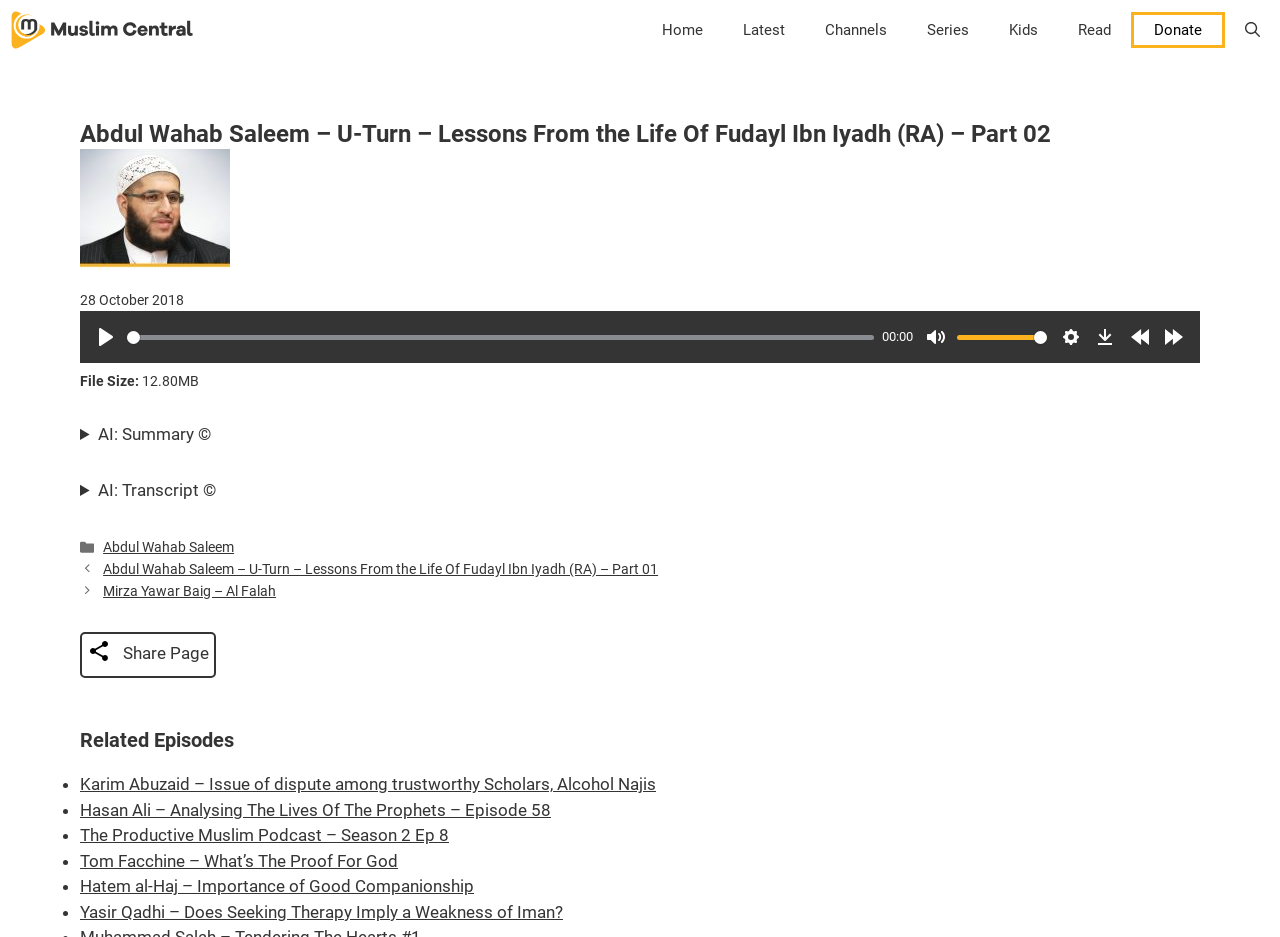Refer to the image and provide a thorough answer to this question:
What is the file size of the audio?

The file size of the audio is obtained from the static text 'File Size: 12.80MB'.